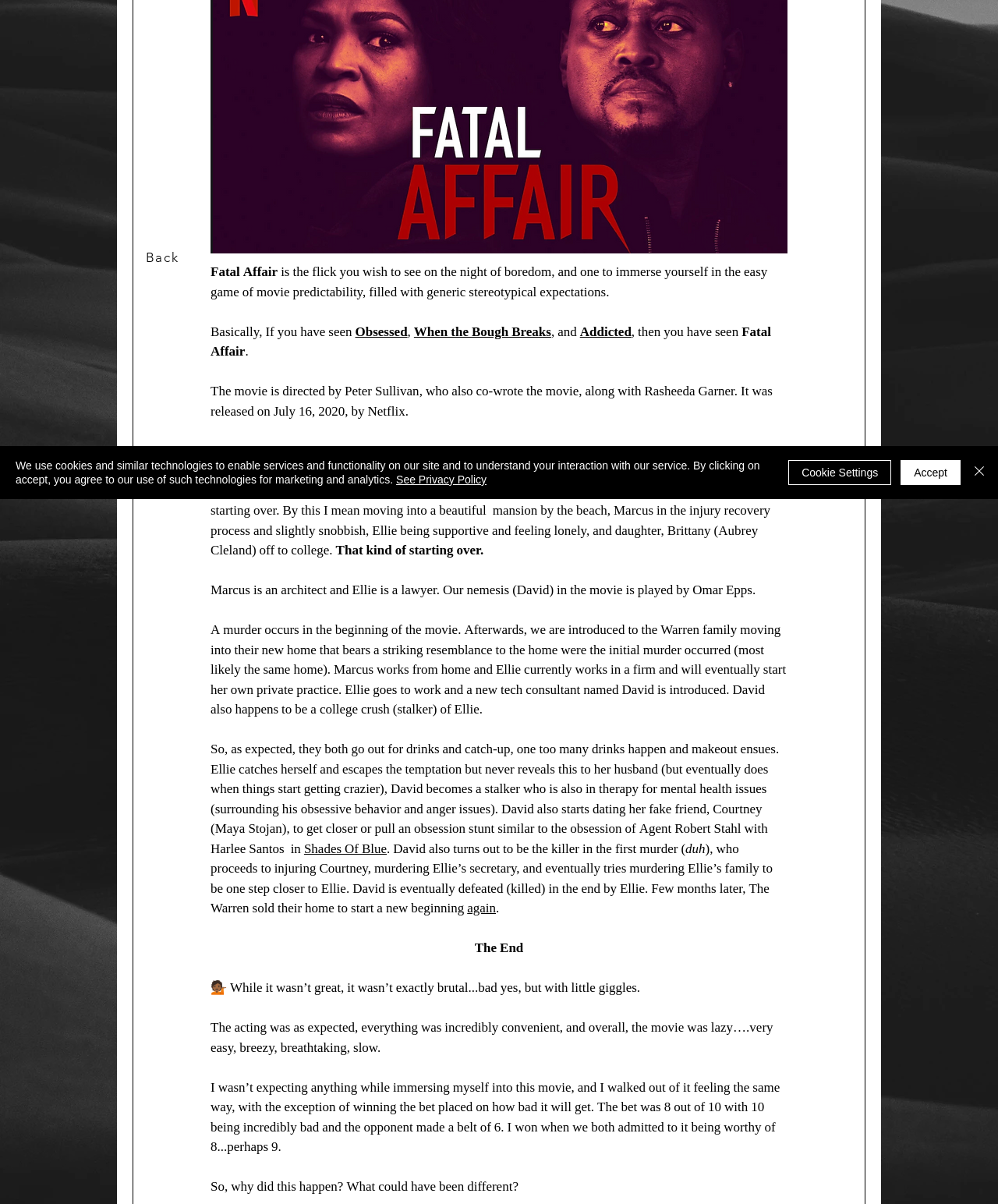Identify the bounding box for the UI element specified in this description: "Back". The coordinates must be four float numbers between 0 and 1, formatted as [left, top, right, bottom].

[0.143, 0.207, 0.185, 0.22]